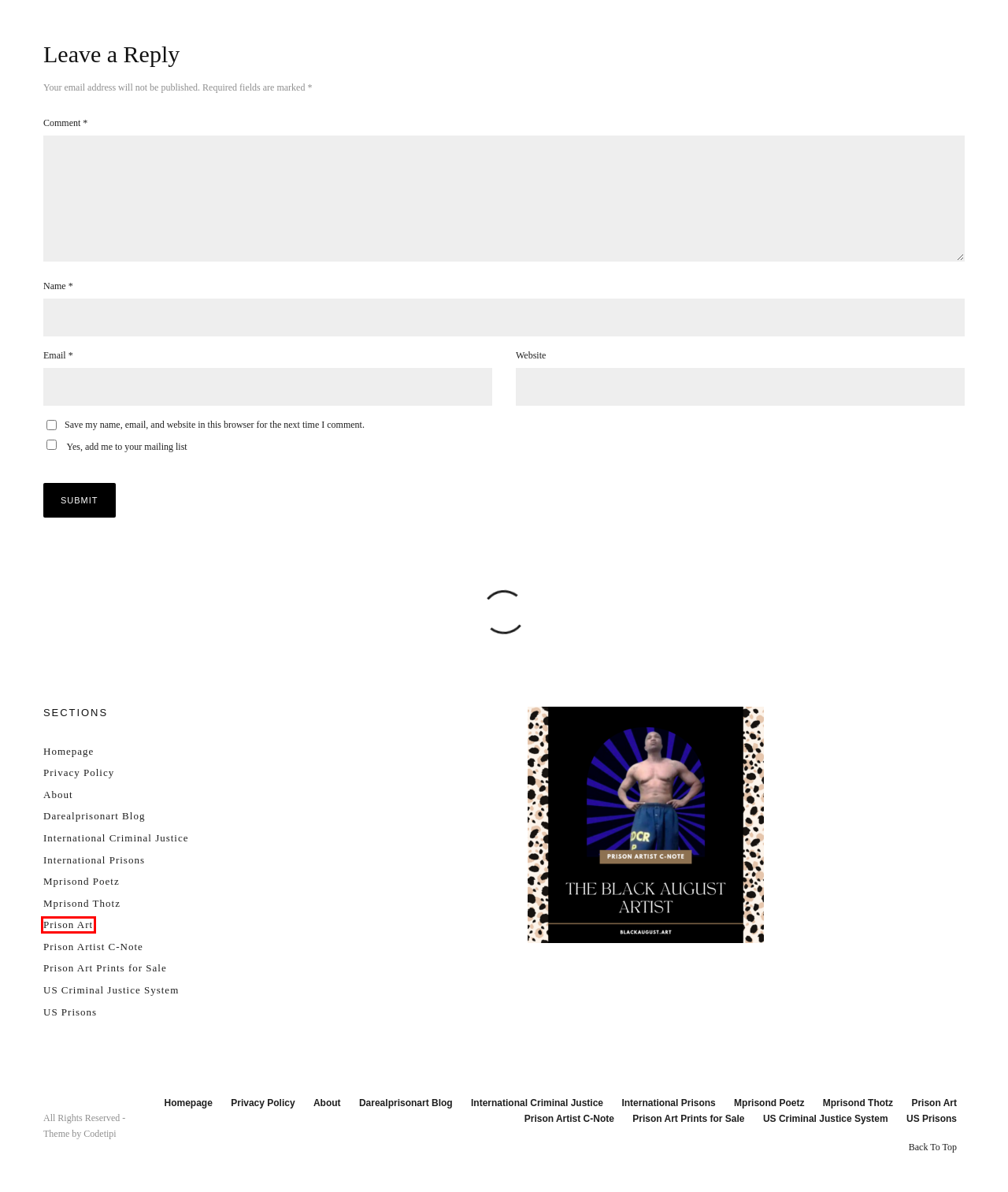You have a screenshot of a webpage, and a red bounding box highlights an element. Select the webpage description that best fits the new page after clicking the element within the bounding box. Options are:
A. Prison Art Prints for Sale – Da Real Prison Art: mass incarceration Daily
B. Prison Artist C-Note – Da Real Prison Art: mass incarceration Daily
C. Mprisond Poetz – Da Real Prison Art: mass incarceration Daily
D. Mprisond Thotz – Da Real Prison Art: mass incarceration Daily
E. Prison Art – Da Real Prison Art: mass incarceration Daily
F. Darealprisonart Blog – Da Real Prison Art: mass incarceration Daily
G. International Prisons – Da Real Prison Art: mass incarceration Daily
H. US Prisons – Da Real Prison Art: mass incarceration Daily

E